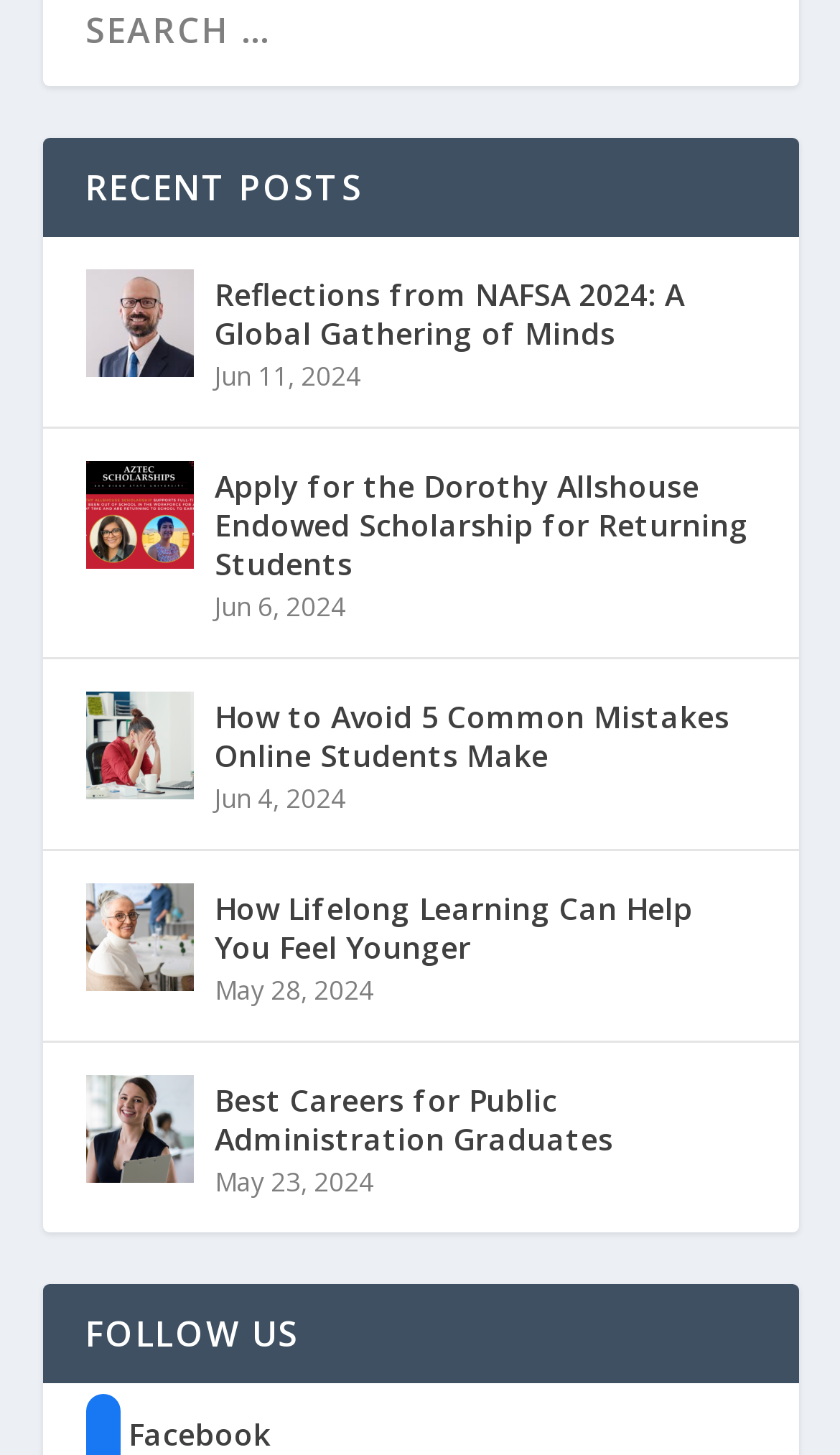Please reply to the following question using a single word or phrase: 
What is the category of the second post?

Scholarship